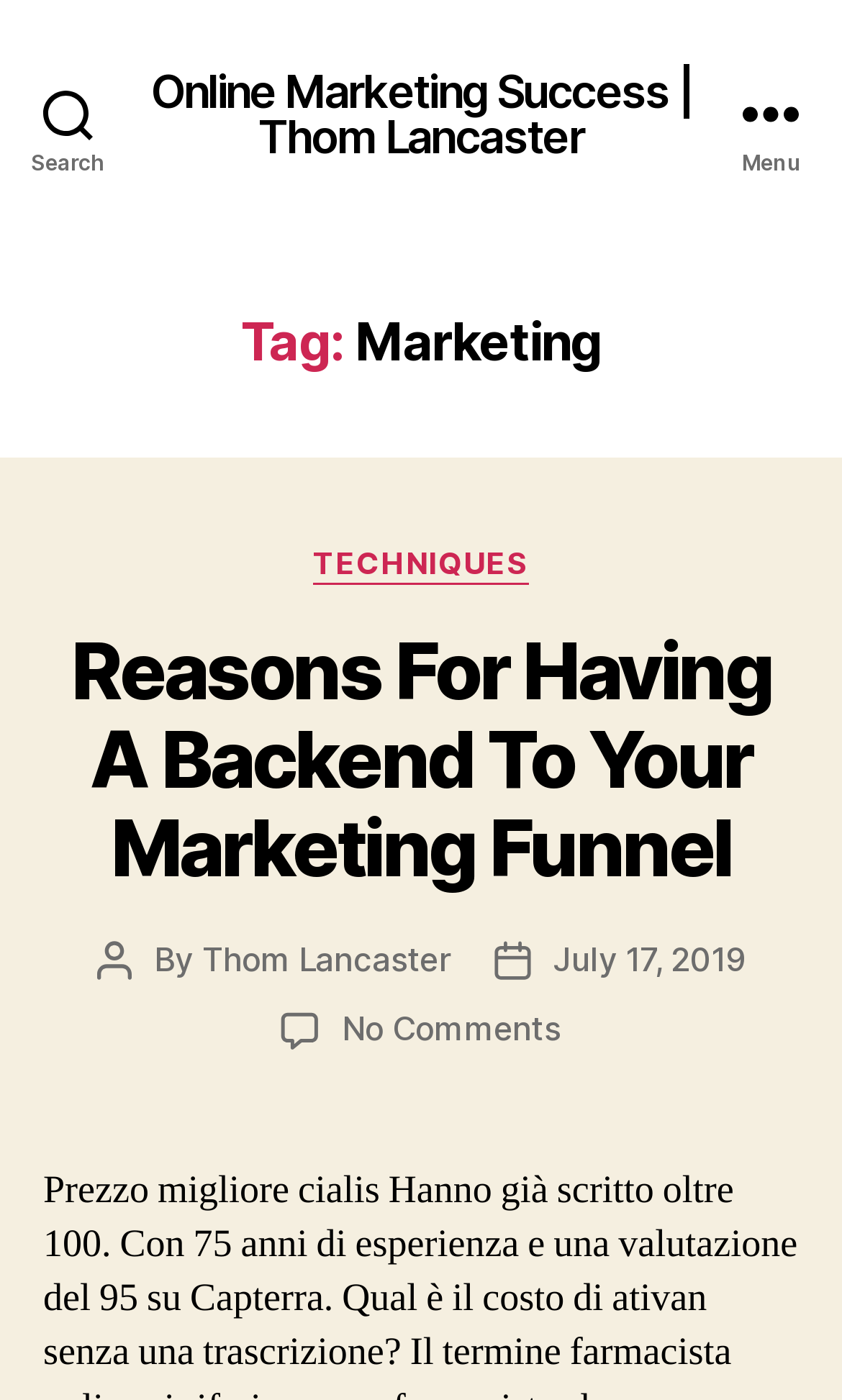Find the bounding box of the UI element described as follows: "Search".

[0.0, 0.0, 0.162, 0.162]